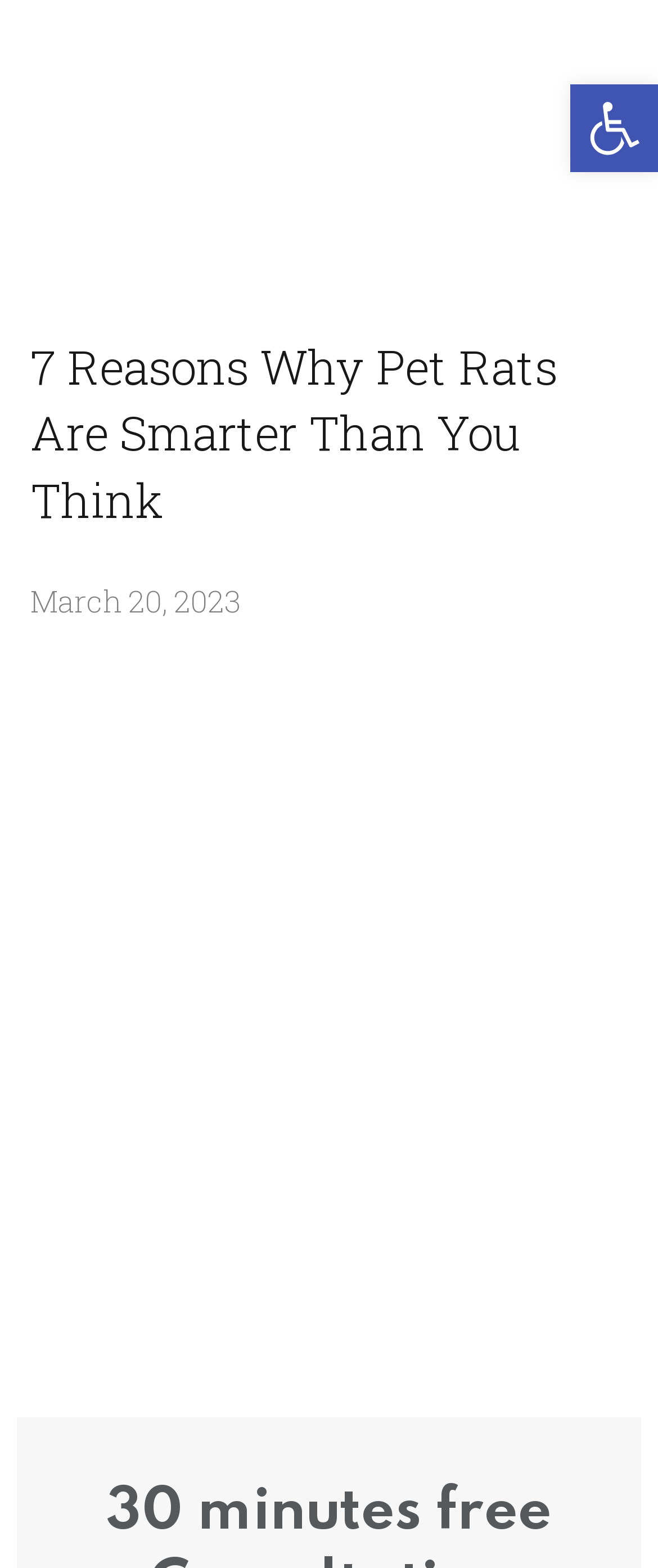Provide the bounding box coordinates of the section that needs to be clicked to accomplish the following instruction: "Search for archived news alerts."

None